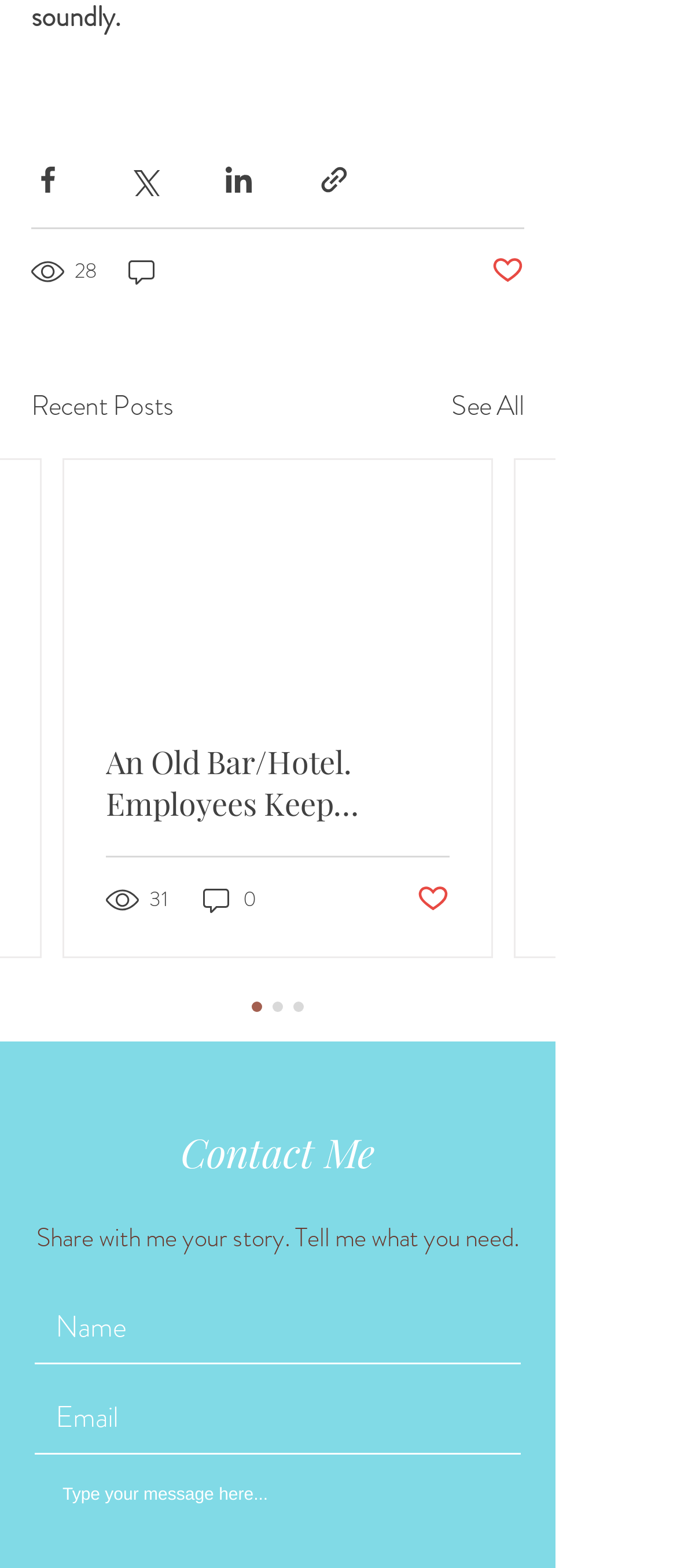Locate the bounding box coordinates of the element you need to click to accomplish the task described by this instruction: "Read the article".

[0.095, 0.293, 0.726, 0.446]